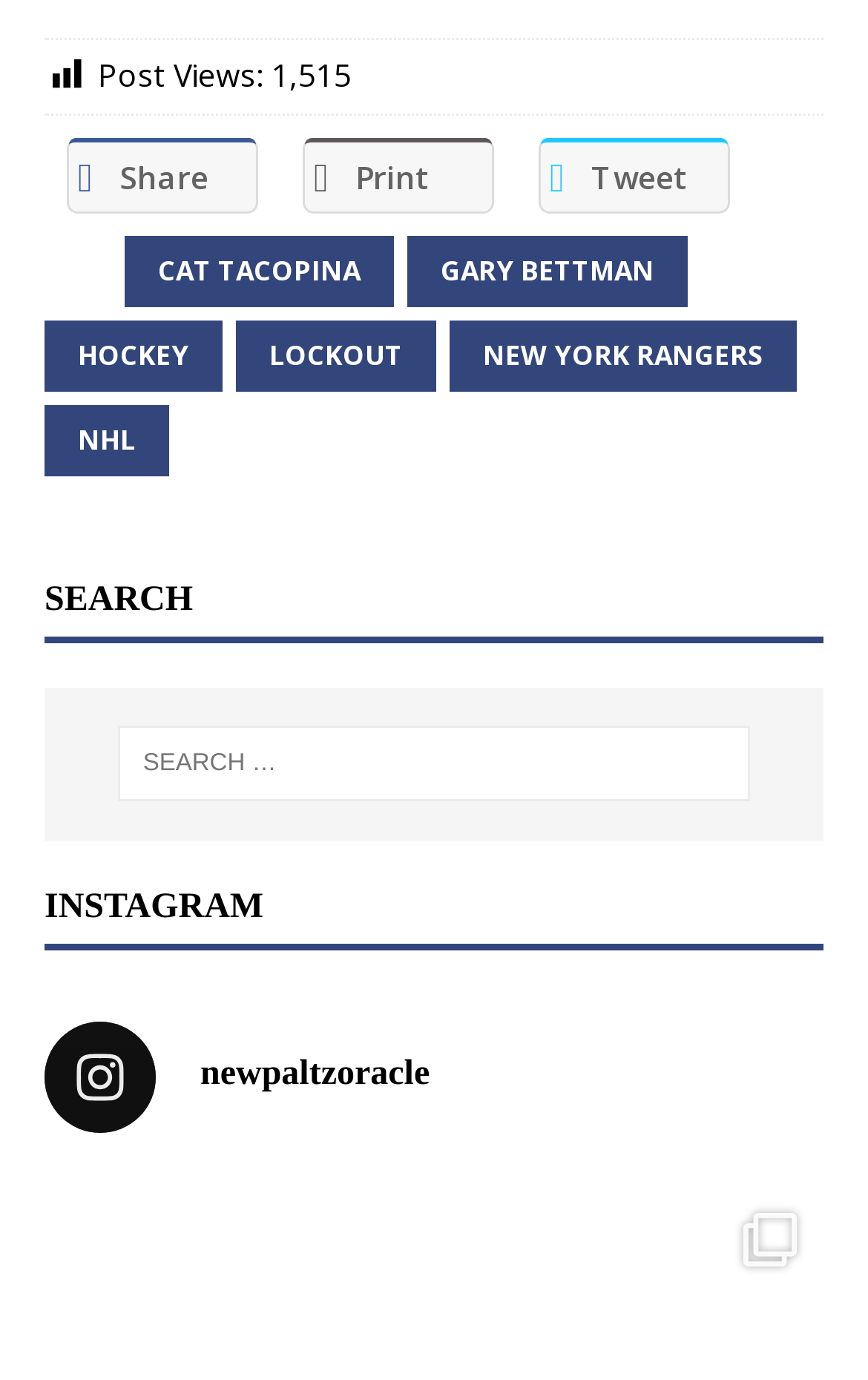Specify the bounding box coordinates (top-left x, top-left y, bottom-right x, bottom-right y) of the UI element in the screenshot that matches this description: decoration trends for offices 2023

None